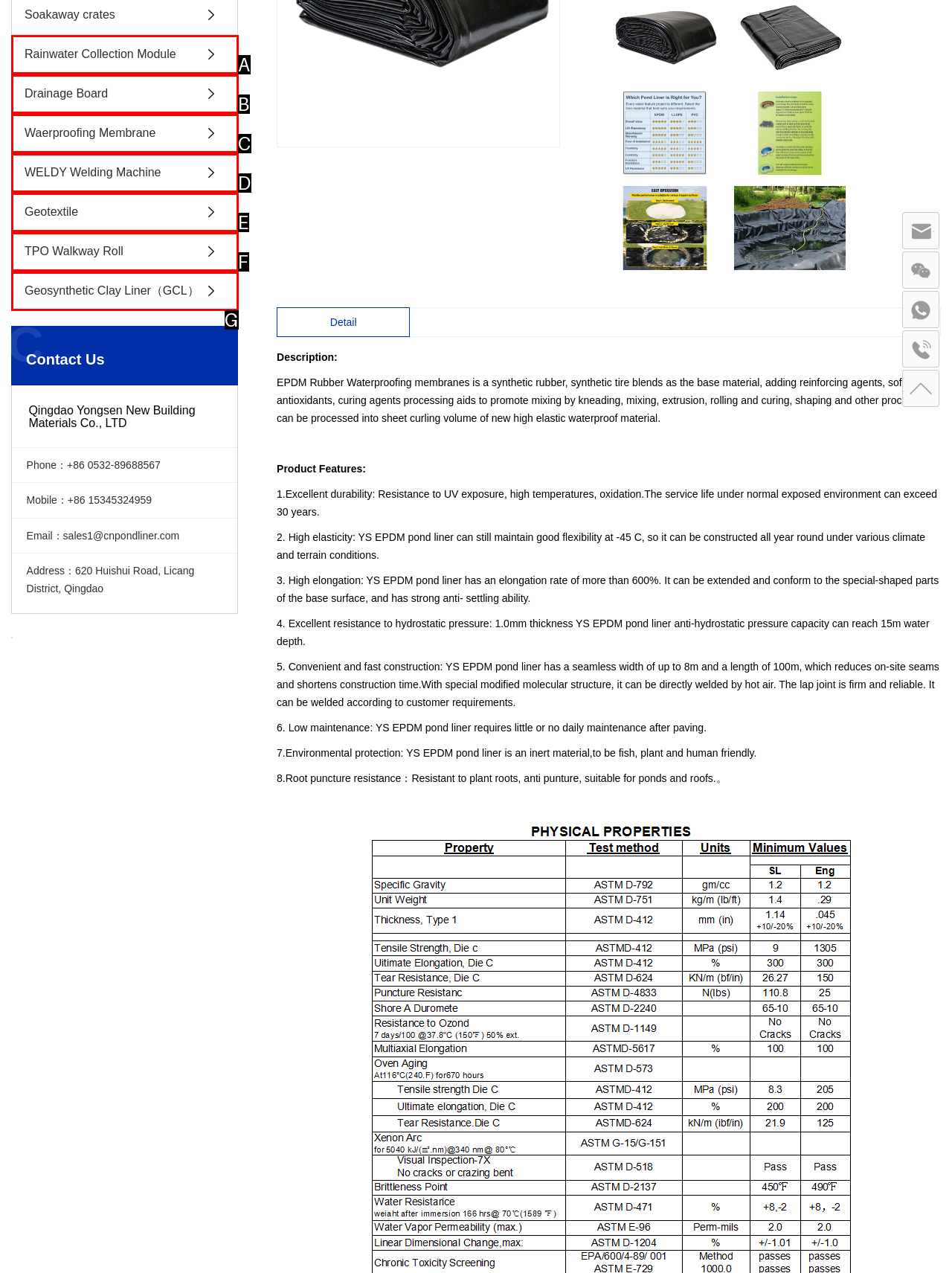Identify the option that corresponds to the description: Quincy Notre Dame High School. Provide only the letter of the option directly.

None